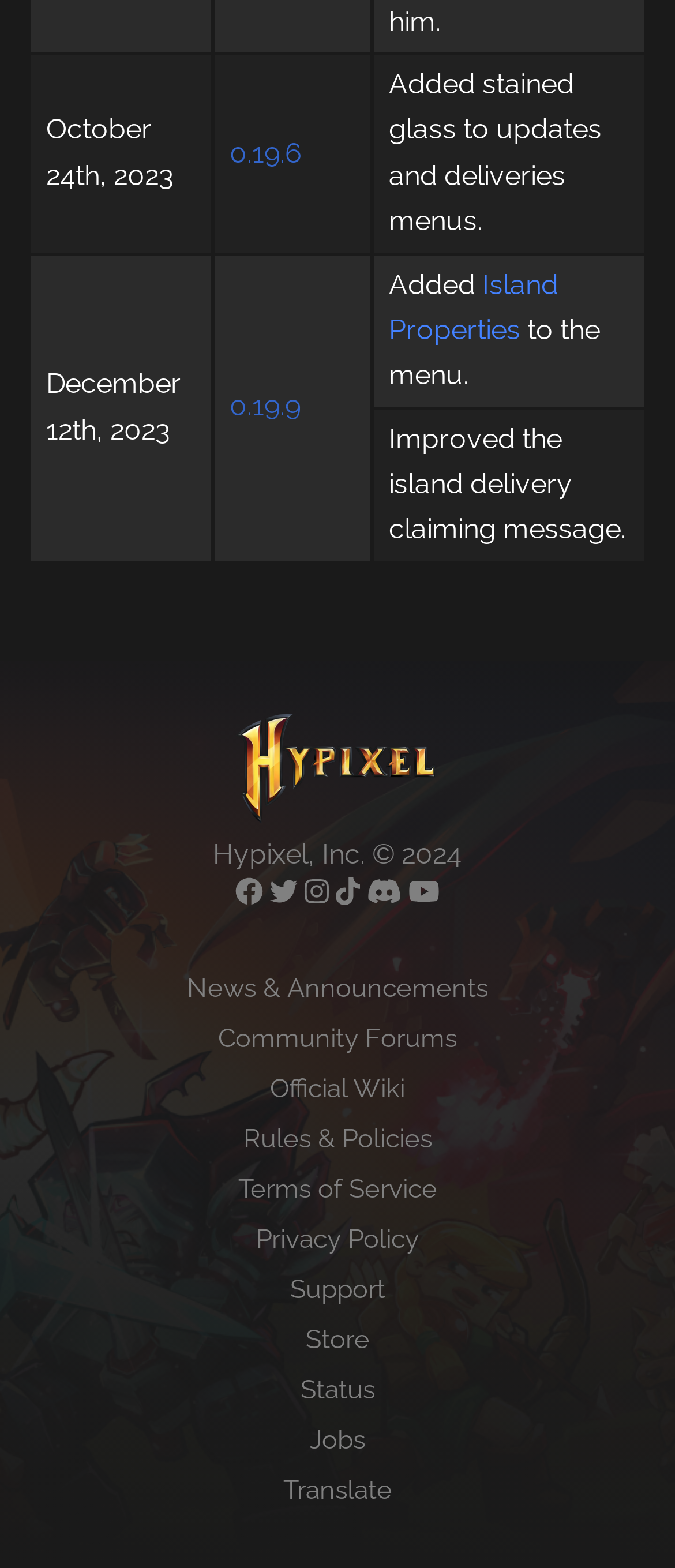What is the date of the first update mentioned?
Using the image as a reference, give an elaborate response to the question.

I found the date of the first update mentioned in the gridcell element with the text 'October 24th, 2023' which is located in the first row of the grid.